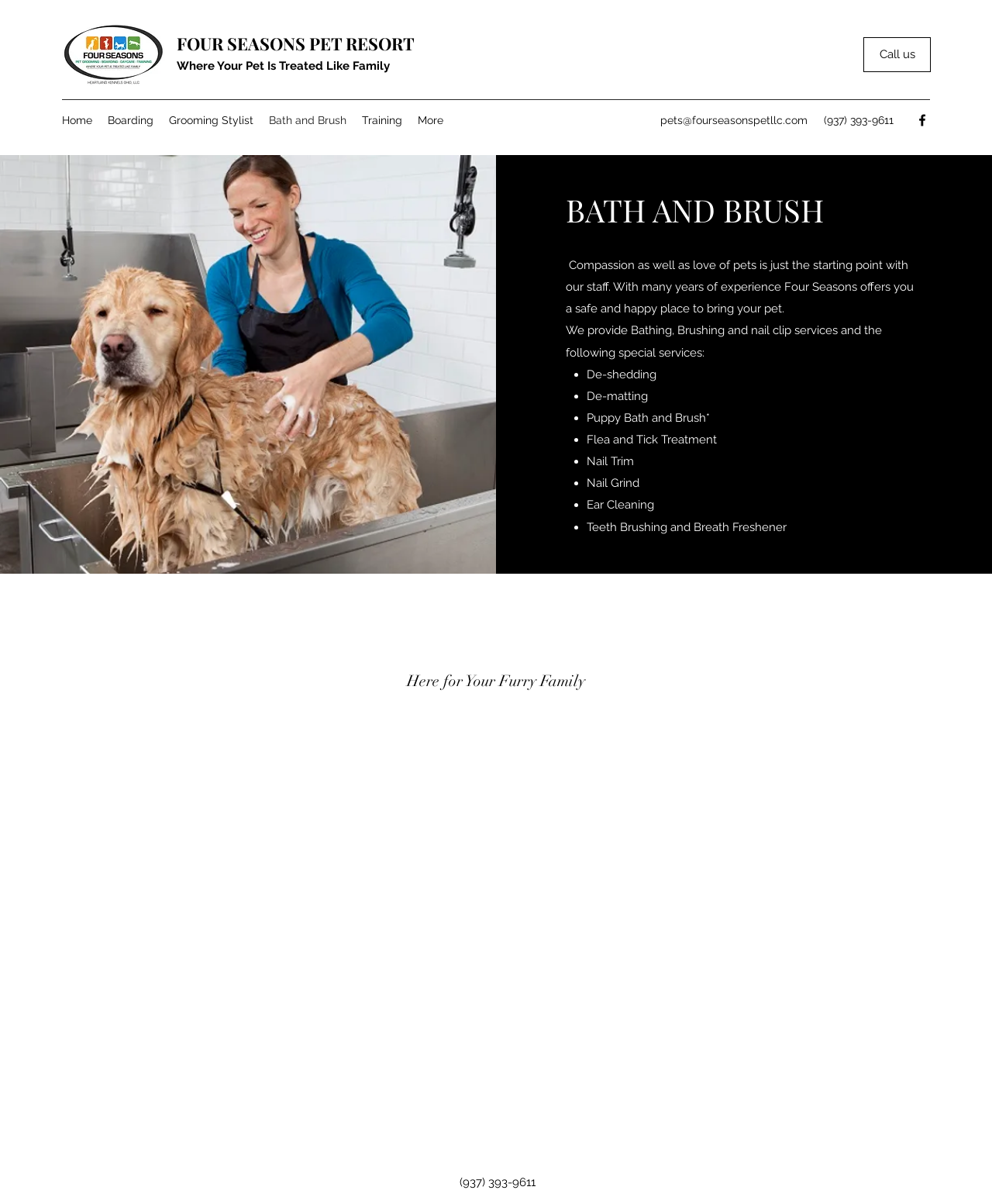Determine the bounding box coordinates of the clickable area required to perform the following instruction: "Send an email to 'pets@fourseasonspetllc.com'". The coordinates should be represented as four float numbers between 0 and 1: [left, top, right, bottom].

[0.666, 0.095, 0.814, 0.105]